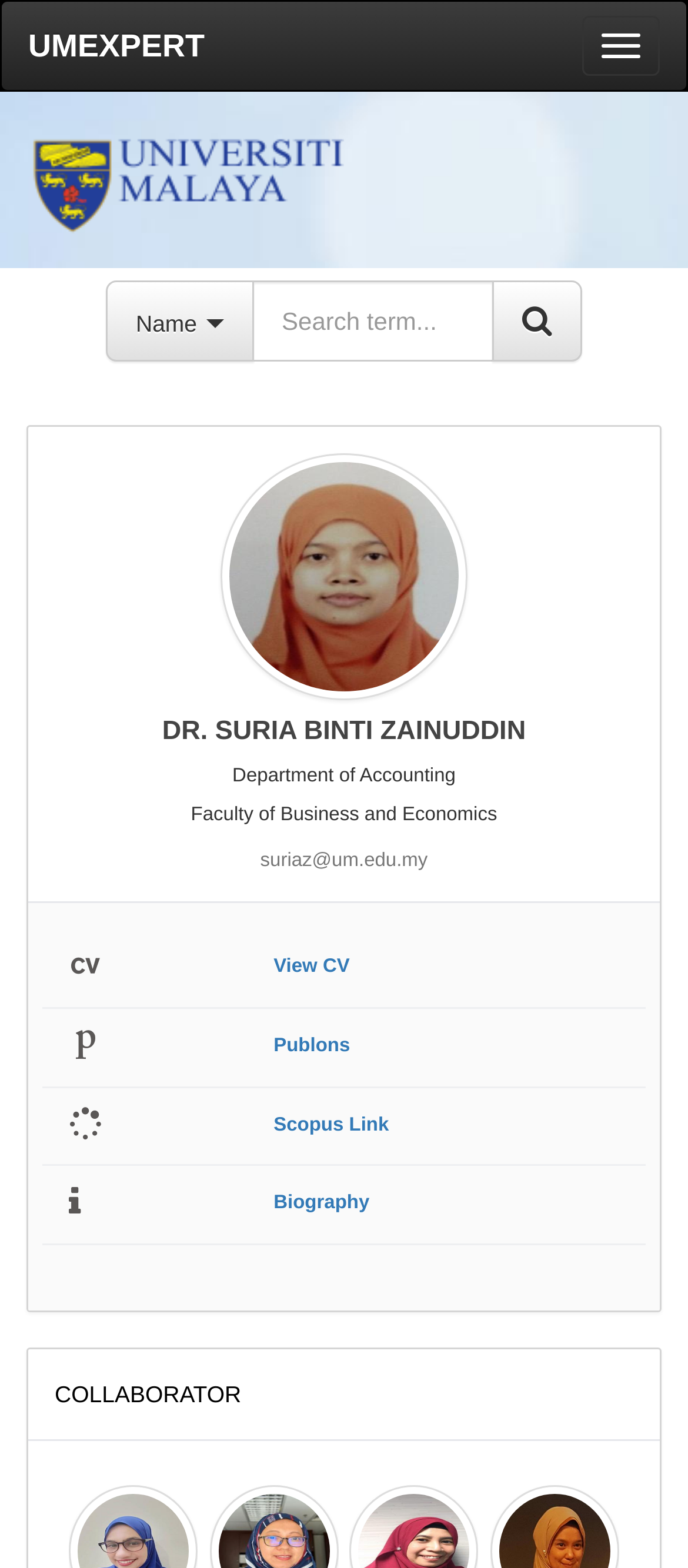Identify the bounding box coordinates for the element you need to click to achieve the following task: "Explore the 'Perplexed' topic". The coordinates must be four float values ranging from 0 to 1, formatted as [left, top, right, bottom].

None